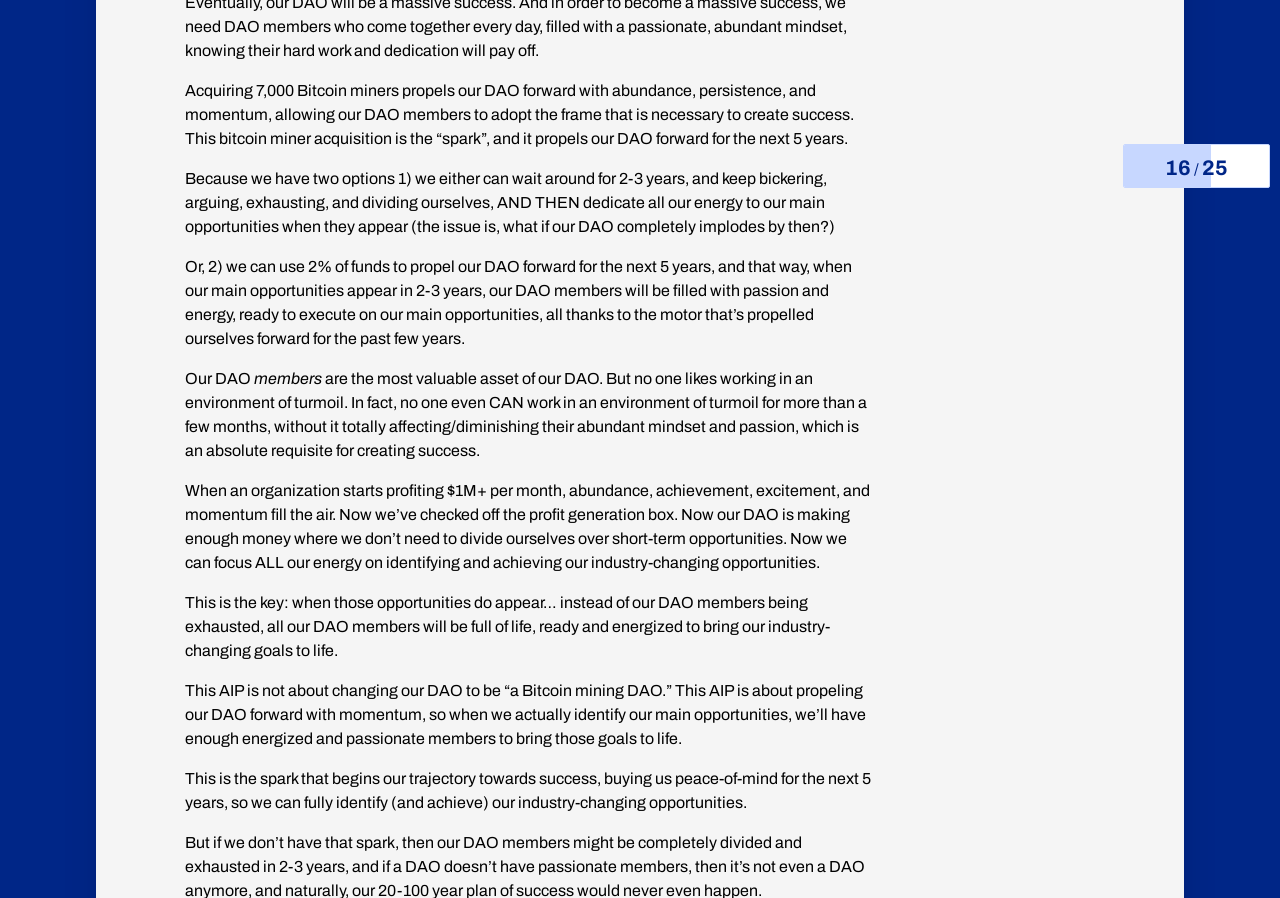Please determine the bounding box coordinates of the element's region to click in order to carry out the following instruction: "Click on the link to view AIP-296 proposal". The coordinates should be four float numbers between 0 and 1, i.e., [left, top, right, bottom].

[0.1, 0.213, 0.724, 0.47]